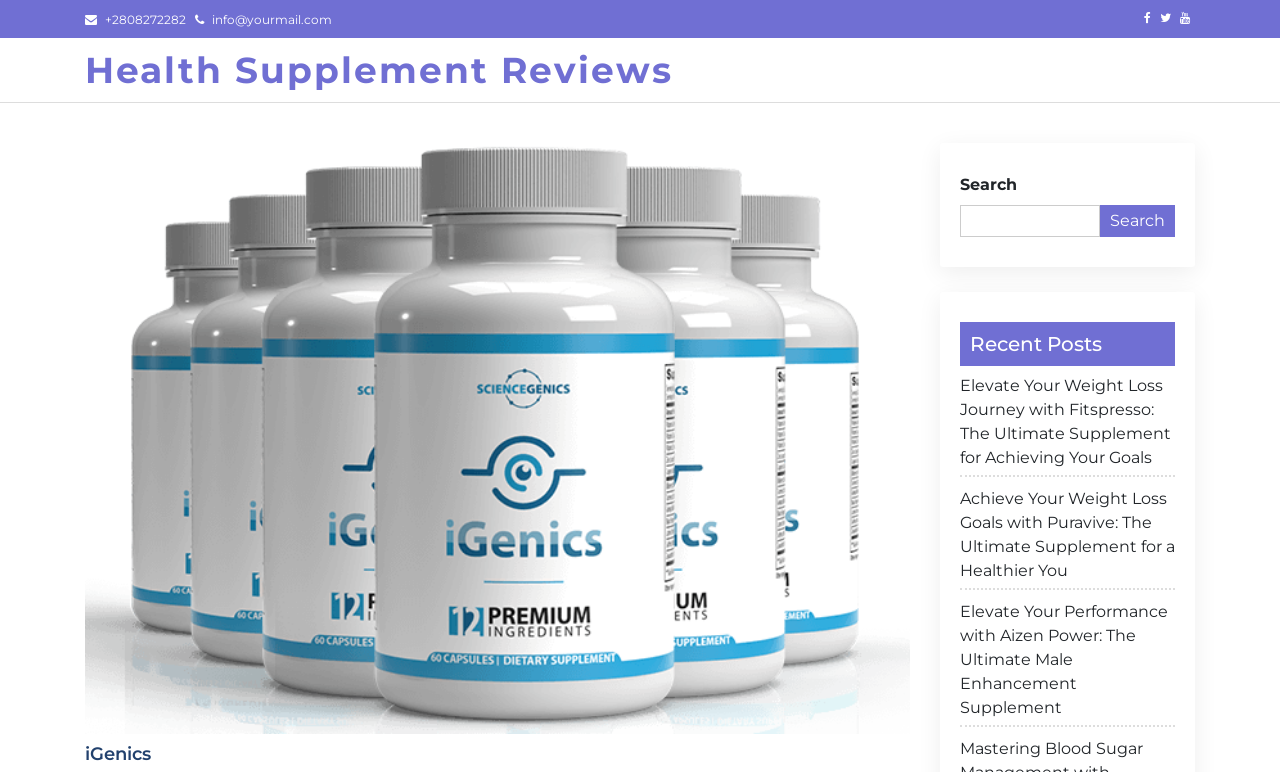Answer the question with a single word or phrase: 
How many social media links are on the top?

3